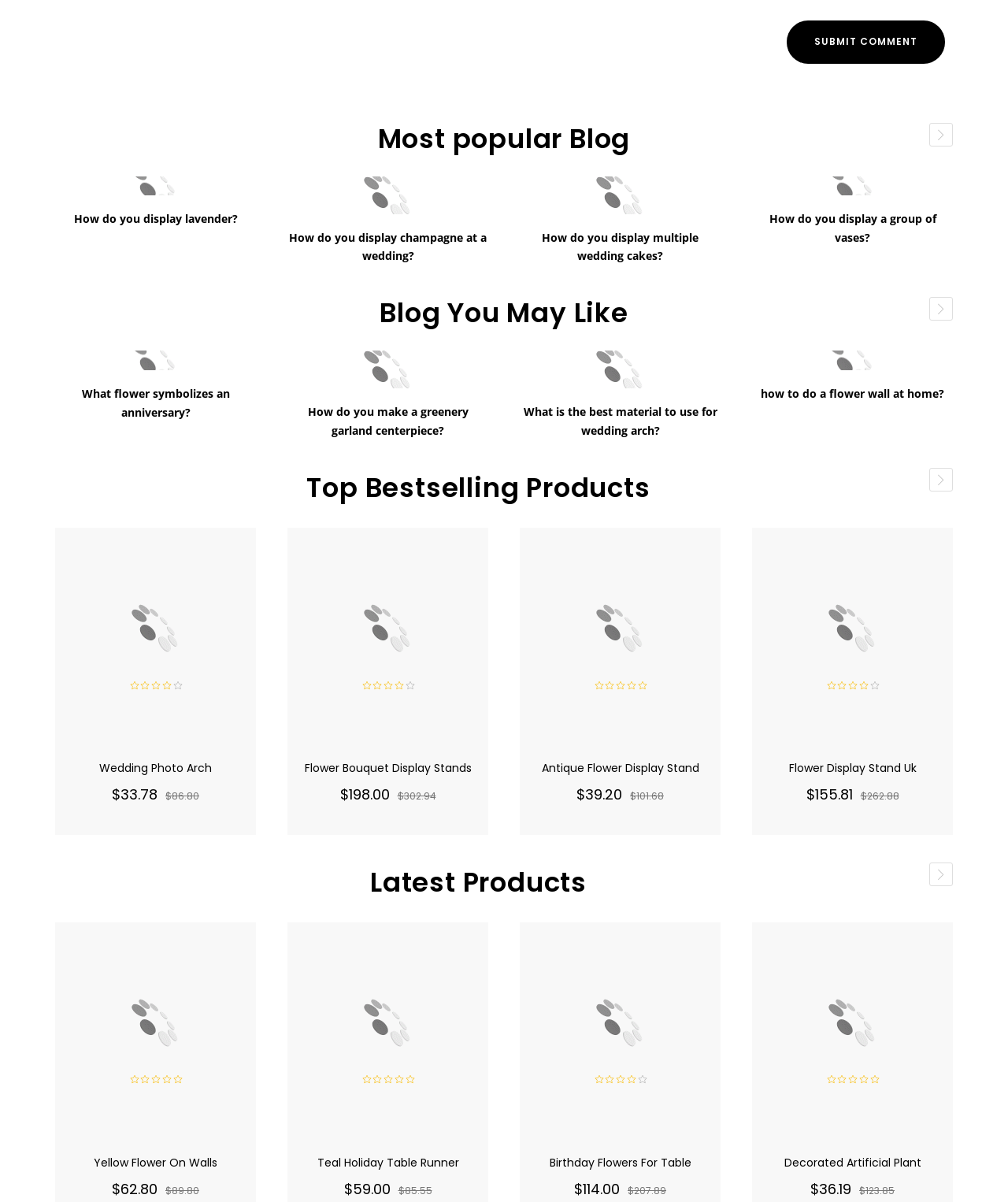Locate the bounding box coordinates of the region to be clicked to comply with the following instruction: "Submit a comment". The coordinates must be four float numbers between 0 and 1, in the form [left, top, right, bottom].

[0.78, 0.017, 0.938, 0.053]